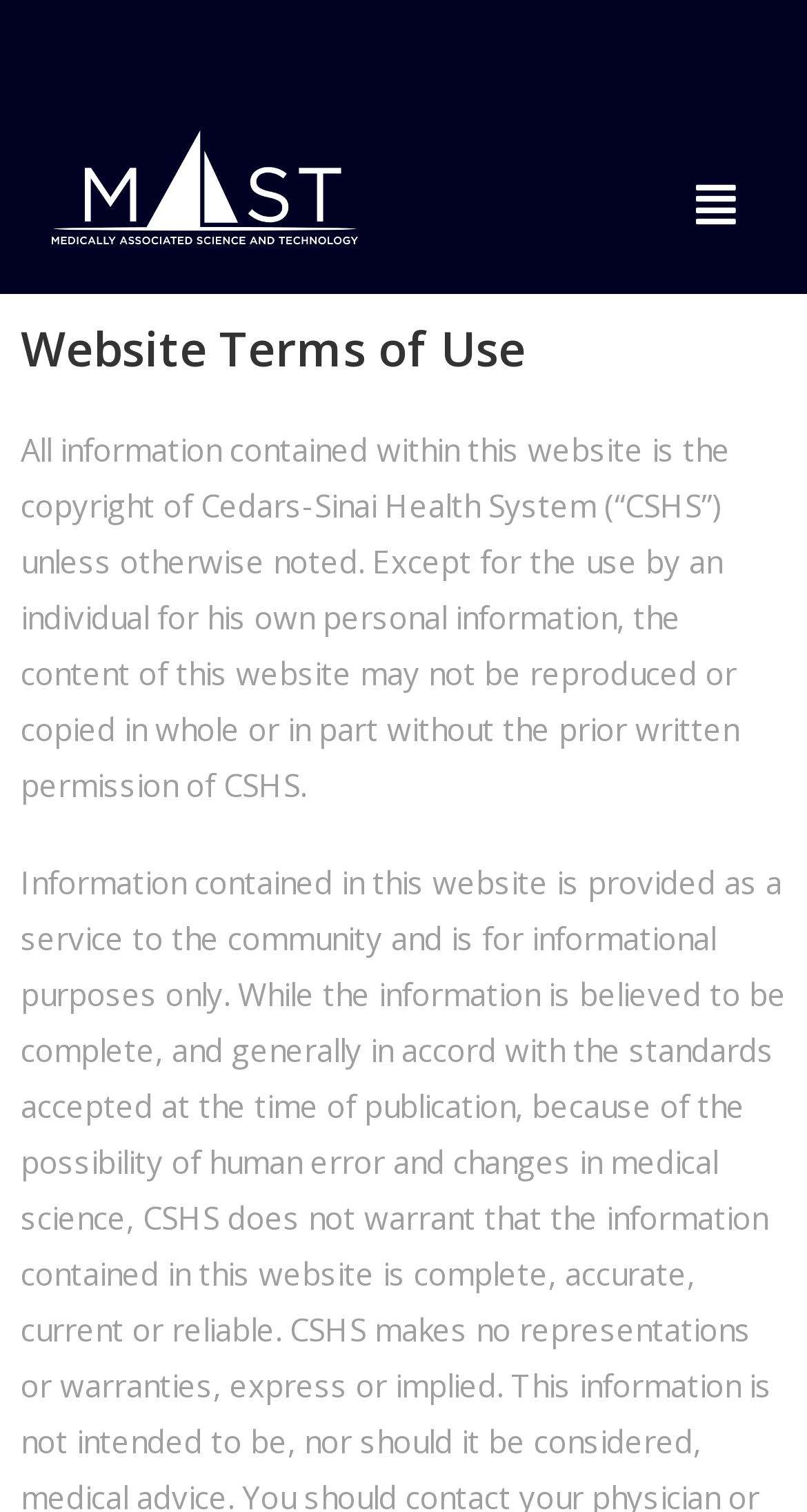What is the menu button icon?
Kindly answer the question with as much detail as you can.

The menu button icon is a Unicode character , which is a symbol for a menu or a dropdown list, as indicated by the button element with the text 'Menu ' and the bounding box coordinates [0.843, 0.108, 0.931, 0.16].